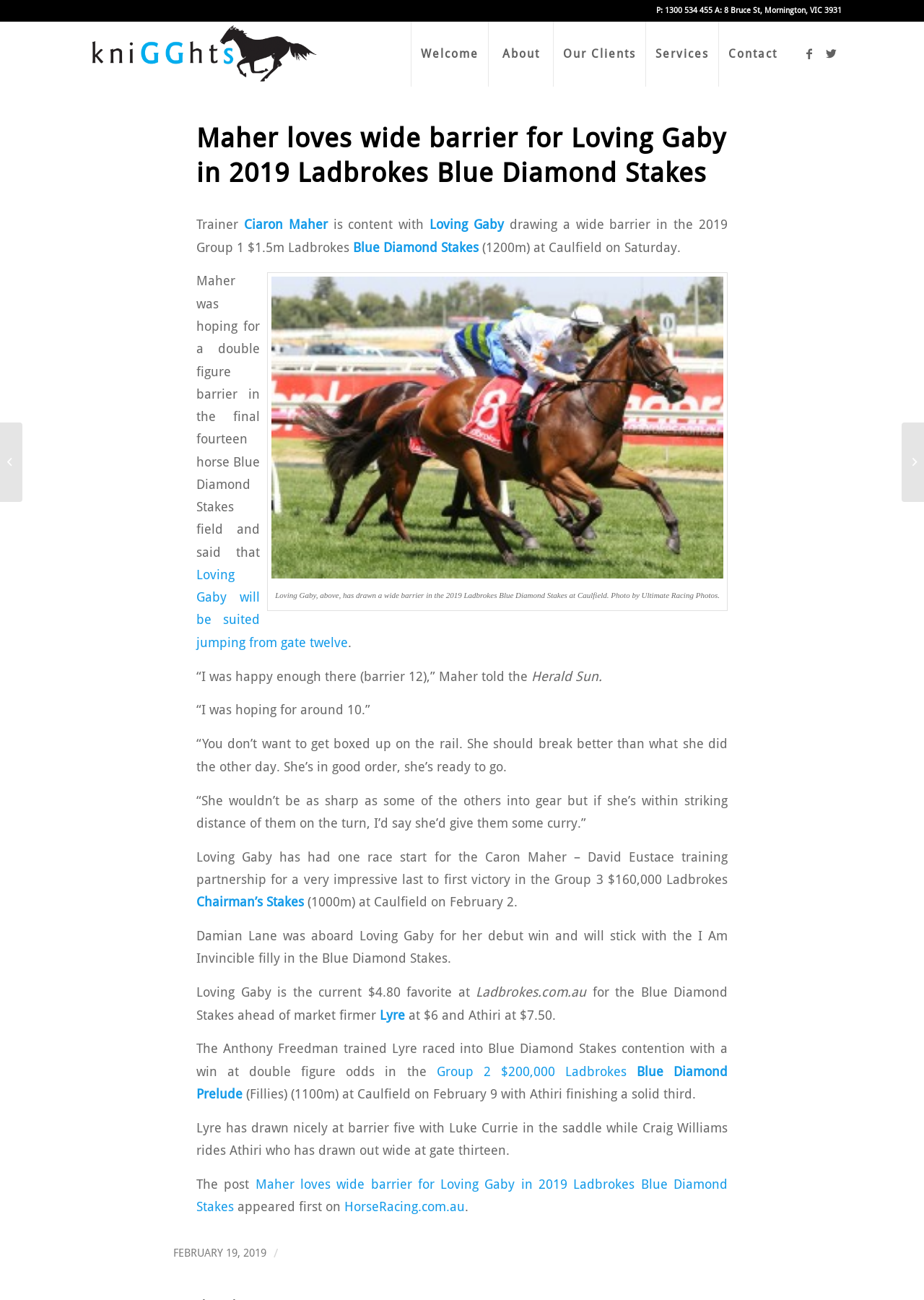Locate the bounding box coordinates of the area that needs to be clicked to fulfill the following instruction: "Read the article about I Am Immortal heads up 2019 Ladbrokes Blue Diamond Stakes field". The coordinates should be in the format of four float numbers between 0 and 1, namely [left, top, right, bottom].

[0.0, 0.325, 0.024, 0.386]